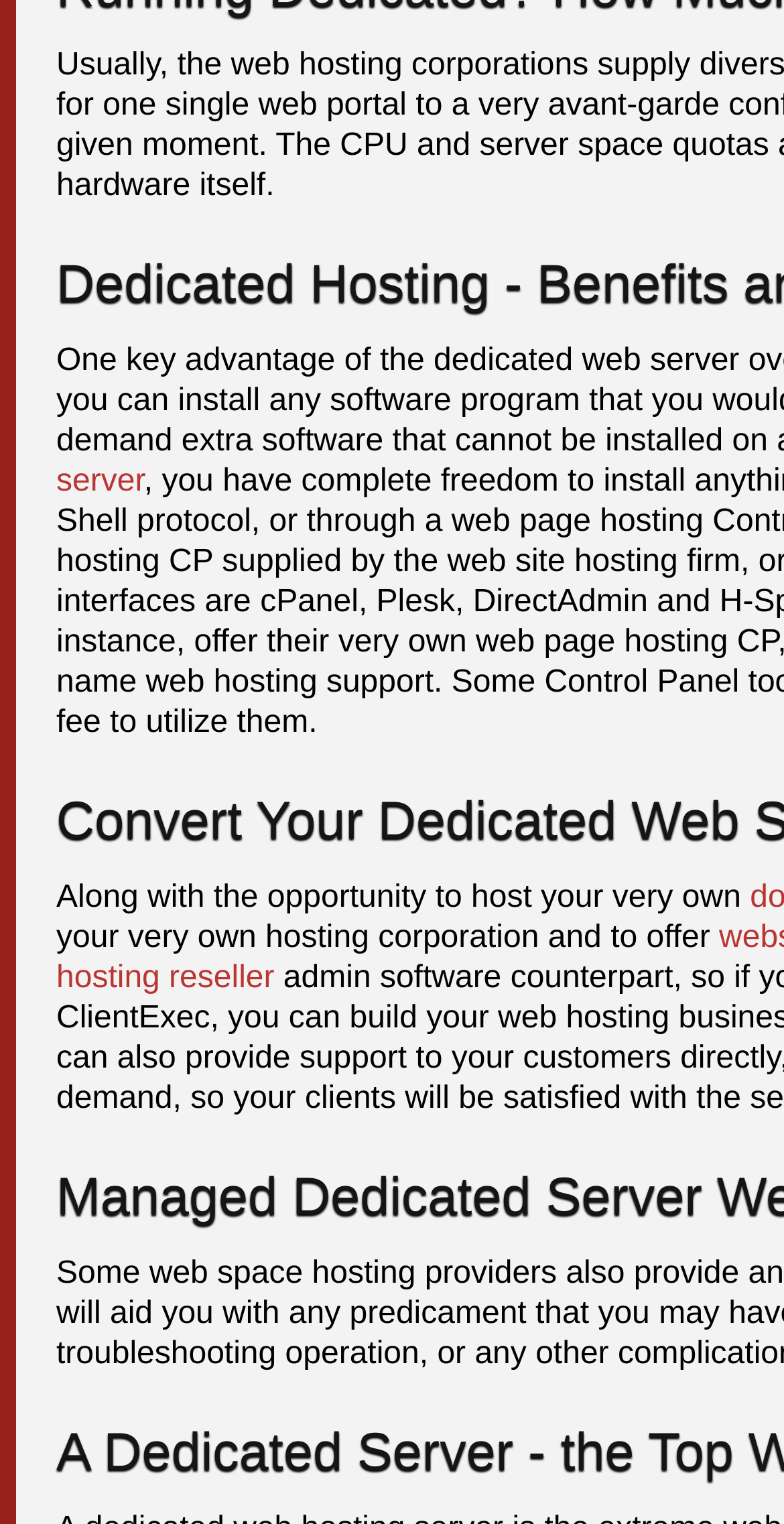Provide the bounding box coordinates, formatted as (top-left x, top-left y, bottom-right x, bottom-right y), with all values being floating point numbers between 0 and 1. Identify the bounding box of the UI element that matches the description: hosting reseller

[0.072, 0.631, 0.35, 0.653]